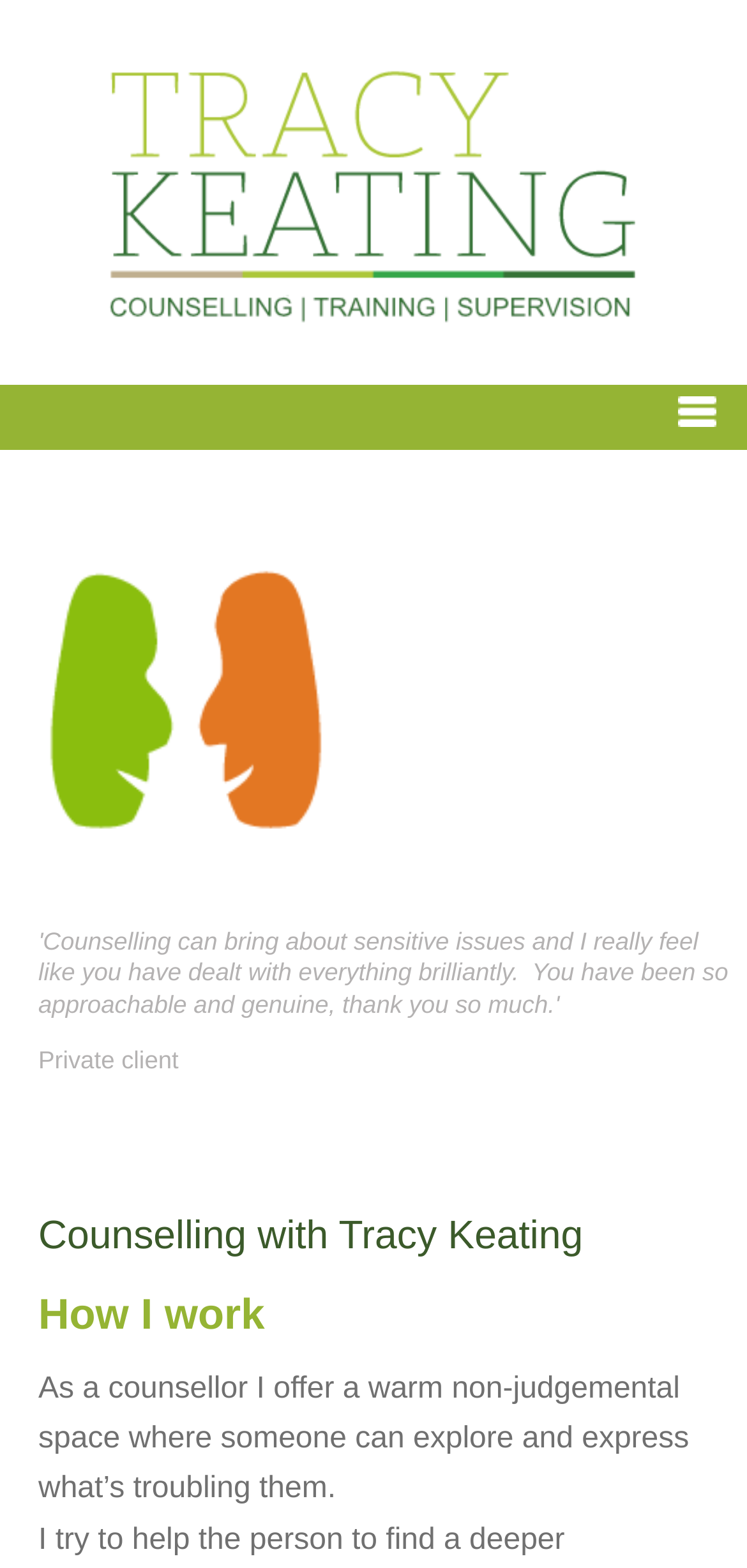Please identify and generate the text content of the webpage's main heading.

Counselling with Tracy Keating